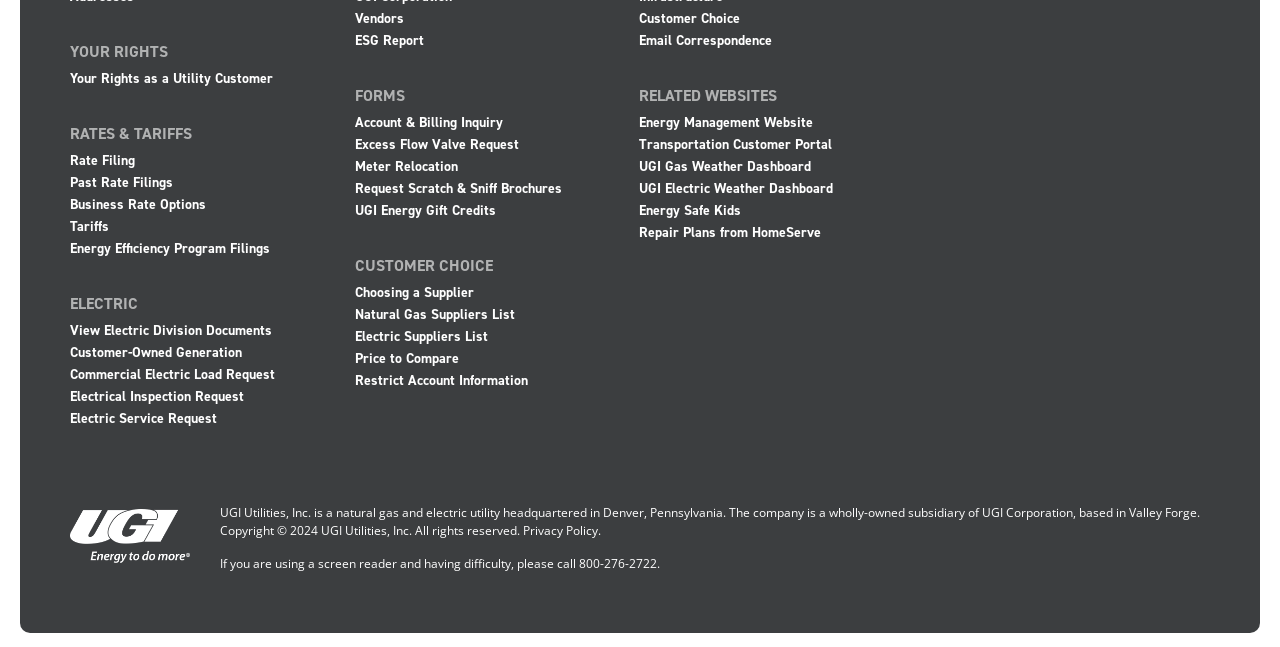How many headings are there on this webpage?
Respond with a short answer, either a single word or a phrase, based on the image.

6